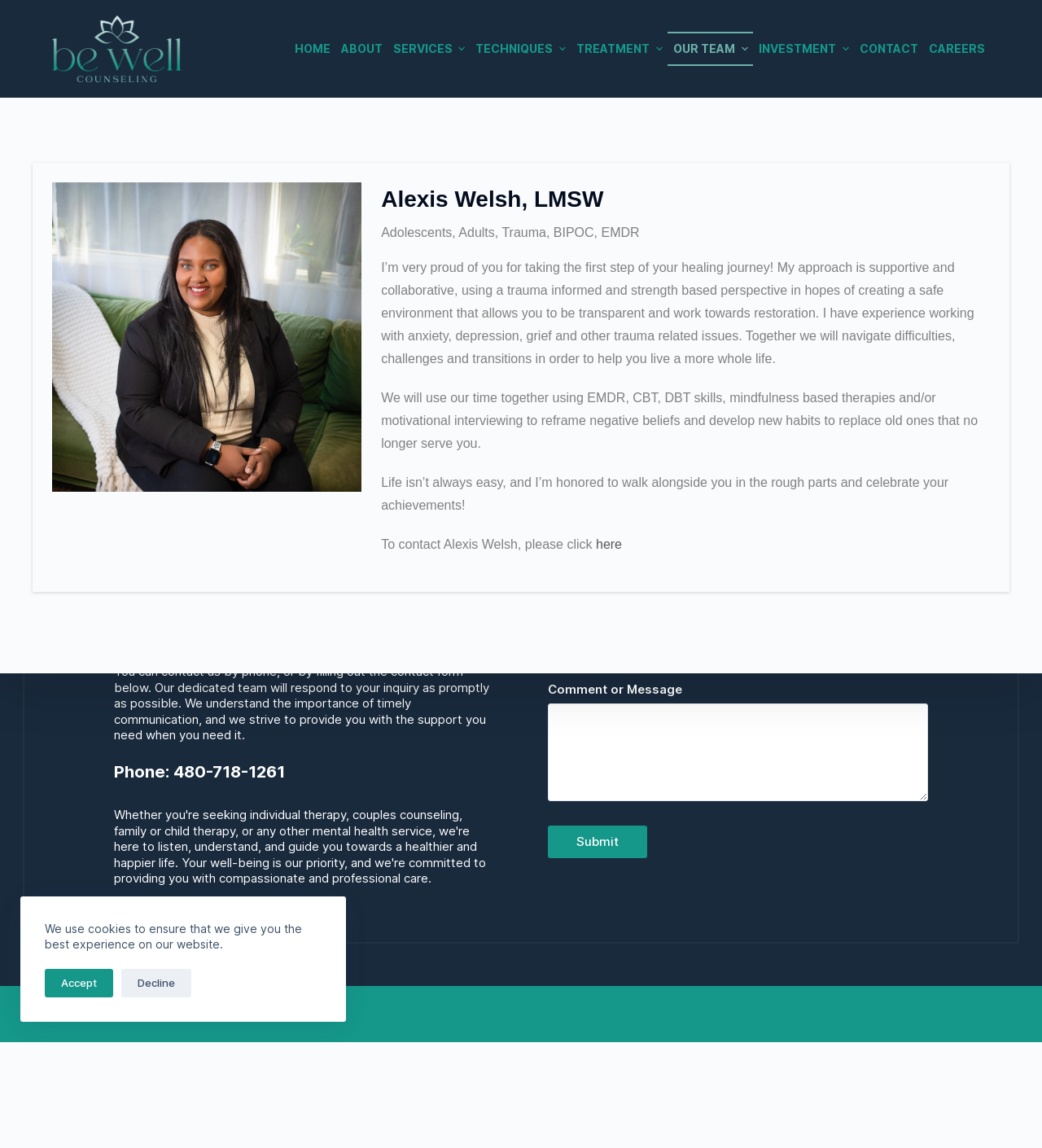Based on the element description Our Team, identify the bounding box coordinates for the UI element. The coordinates should be in the format (top-left x, top-left y, bottom-right x, bottom-right y) and within the 0 to 1 range.

[0.641, 0.028, 0.723, 0.057]